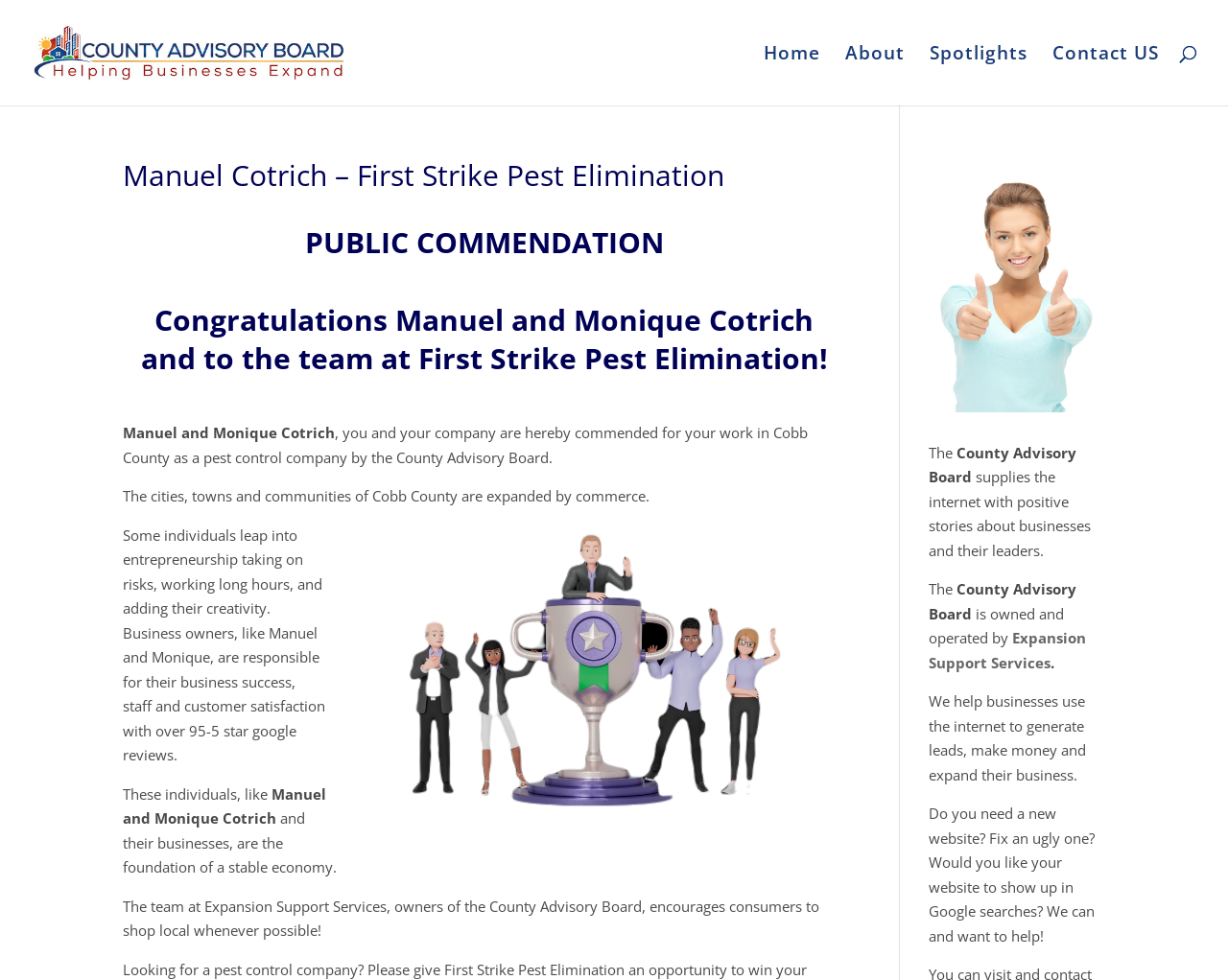Determine the main text heading of the webpage and provide its content.

Manuel Cotrich – First Strike Pest Elimination